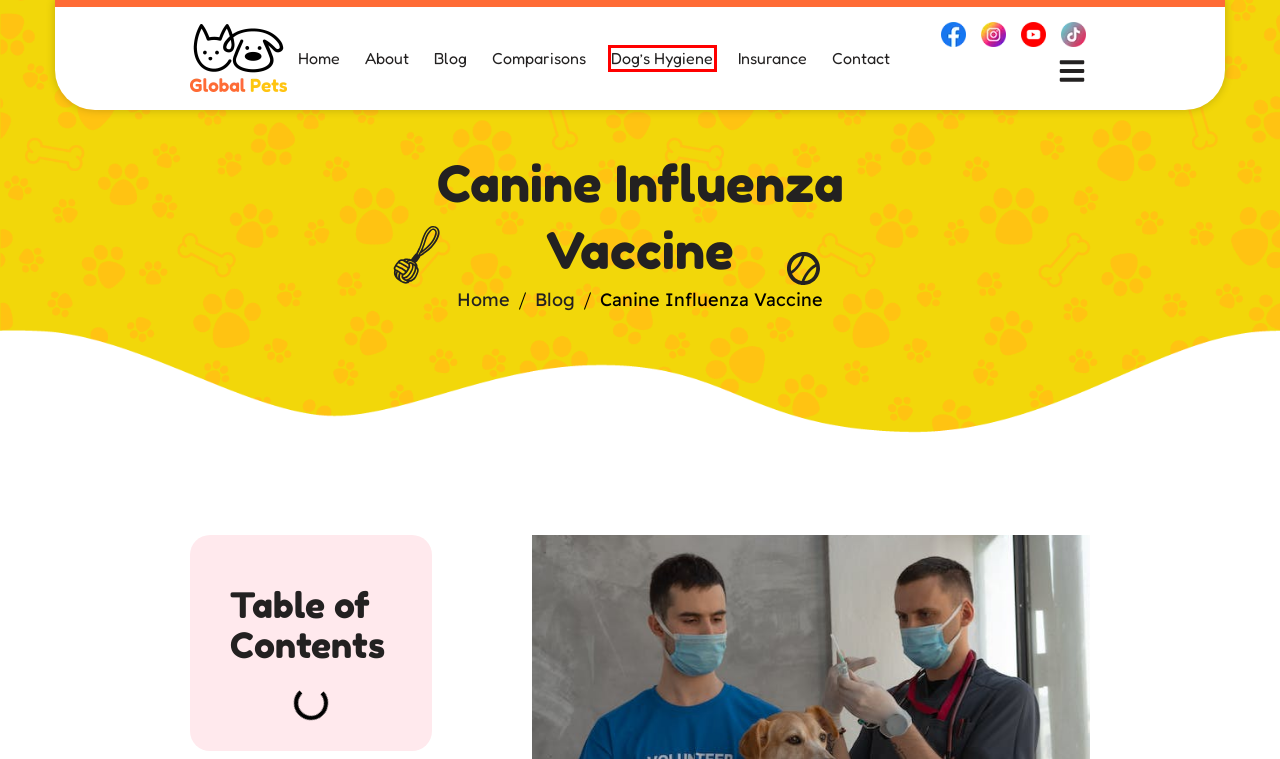Given a screenshot of a webpage with a red bounding box highlighting a UI element, determine which webpage description best matches the new webpage that appears after clicking the highlighted element. Here are the candidates:
A. Blog Archives - Pettie Site
B. Comparisons - Pettie Site
C. Contact Global Pets
D. Dog’s Hygiene - Pettie Site
E. Dogs Hygiene Blog | Fleas, Ticks Treatment, Dental Care
F. Pet Insurance | Global Pets
G. Fleas, Ticks Treatment, Care | Dogs Hygiene | Global Pets
H. About Global Pets

D